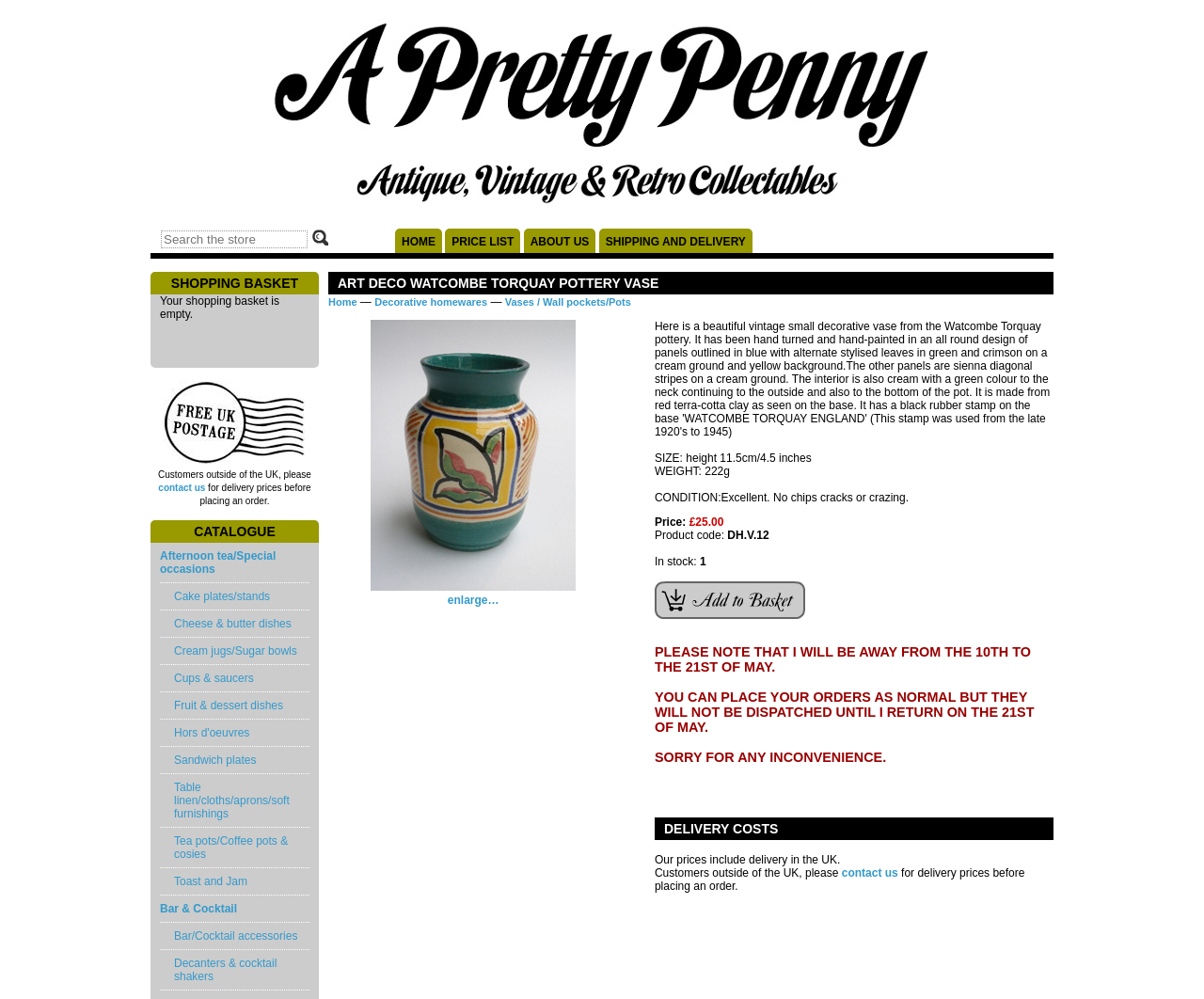Using the provided description Home, find the bounding box coordinates for the UI element. Provide the coordinates in (top-left x, top-left y, bottom-right x, bottom-right y) format, ensuring all values are between 0 and 1.

[0.328, 0.229, 0.367, 0.253]